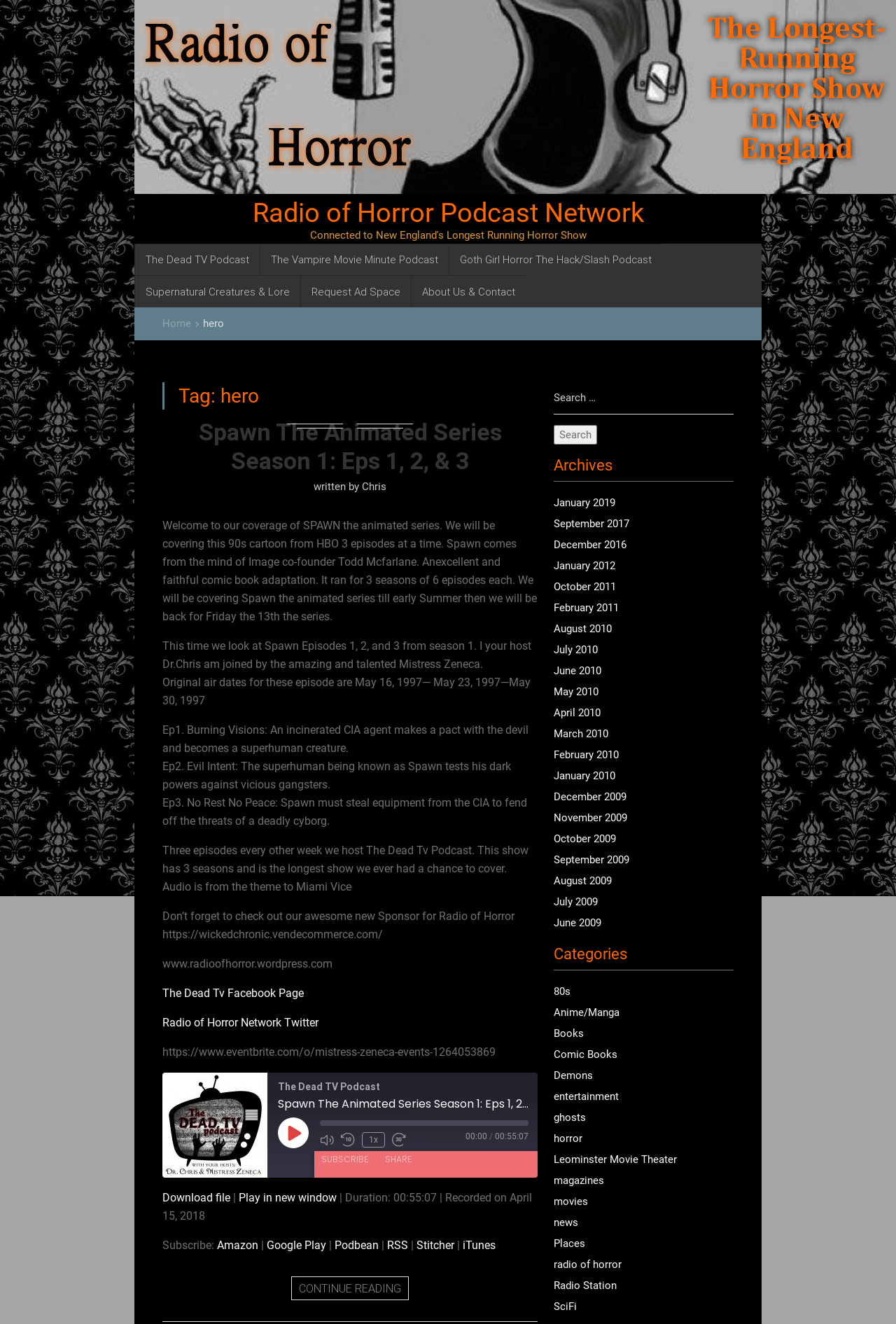Give a detailed explanation of the elements present on the webpage.

The webpage is an archive page for the "hero" category on the Radio of Horror Podcast Network. At the top, there is a heading with the network's name, accompanied by a link to the homepage. Below this, there is a header section with links to various podcasts, including "The Dead TV Podcast", "The Vampire Movie Minute Podcast", and "Goth Girl Horror The Hack/Slash Podcast".

Underneath the header section, there is a subheading that reads "Tag: hero", followed by a heading that announces the coverage of the animated series "Spawn" from HBO. The page then presents a written introduction to the series, explaining that it will be covered three episodes at a time until early summer.

The main content of the page is a detailed summary of the first three episodes of "Spawn", including their original air dates and brief descriptions of each episode's plot. This is accompanied by links to the episode's audio file, as well as buttons to play, mute, rewind, and fast-forward the episode.

On the right-hand side of the page, there are buttons to subscribe, share, and download the episode, as well as links to various platforms where the podcast can be found, such as Amazon, Google Play, and iTunes. There is also a section for copying the RSS feed URL and episode URL, as well as an embed code for the episode.

At the bottom of the page, there are additional links to download the episode file, play it in a new window, and subscribe to the podcast on various platforms. The page also displays the episode's duration and the date it was recorded.